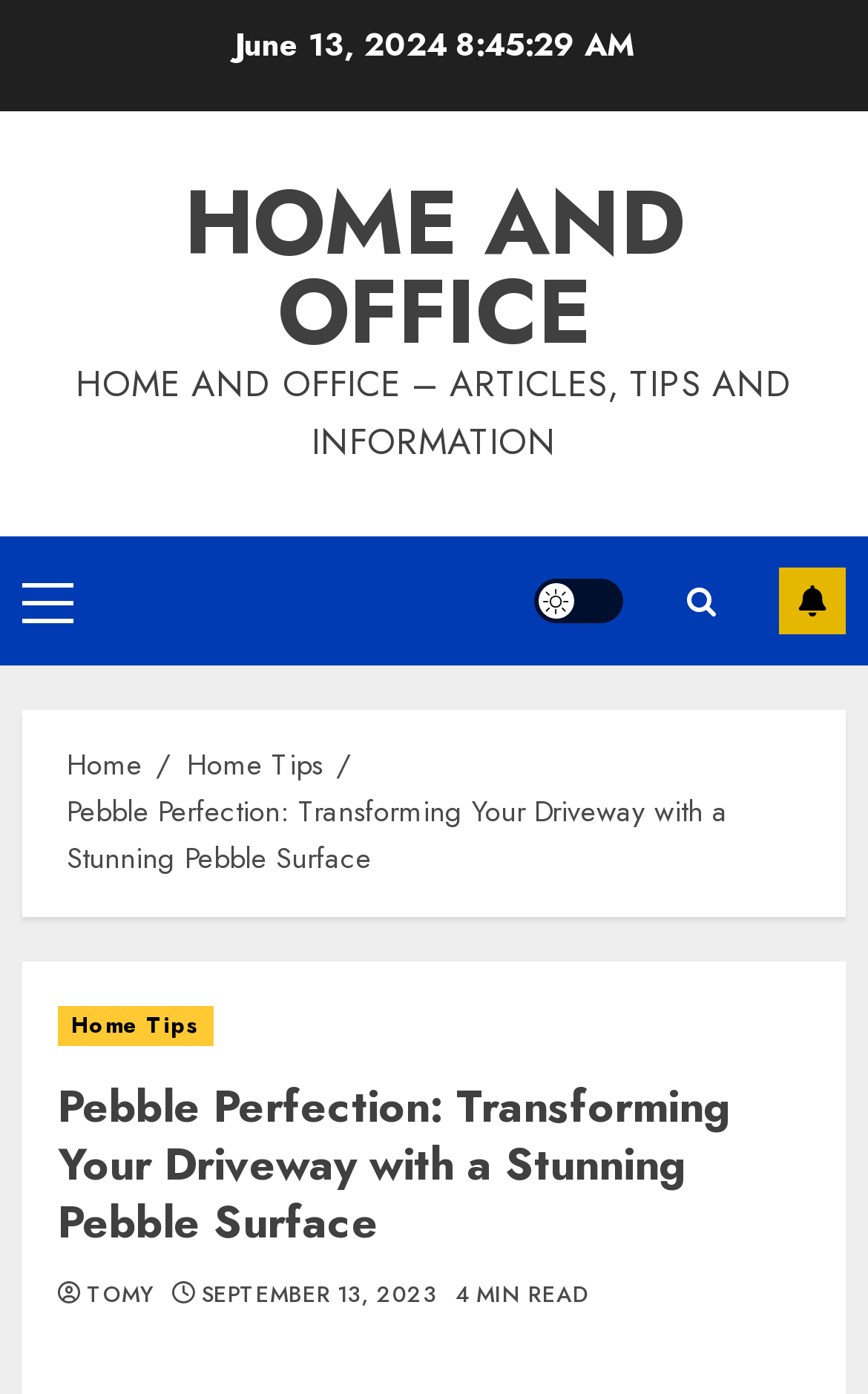Please find the bounding box coordinates of the element's region to be clicked to carry out this instruction: "switch to dark mode".

[0.615, 0.415, 0.718, 0.447]